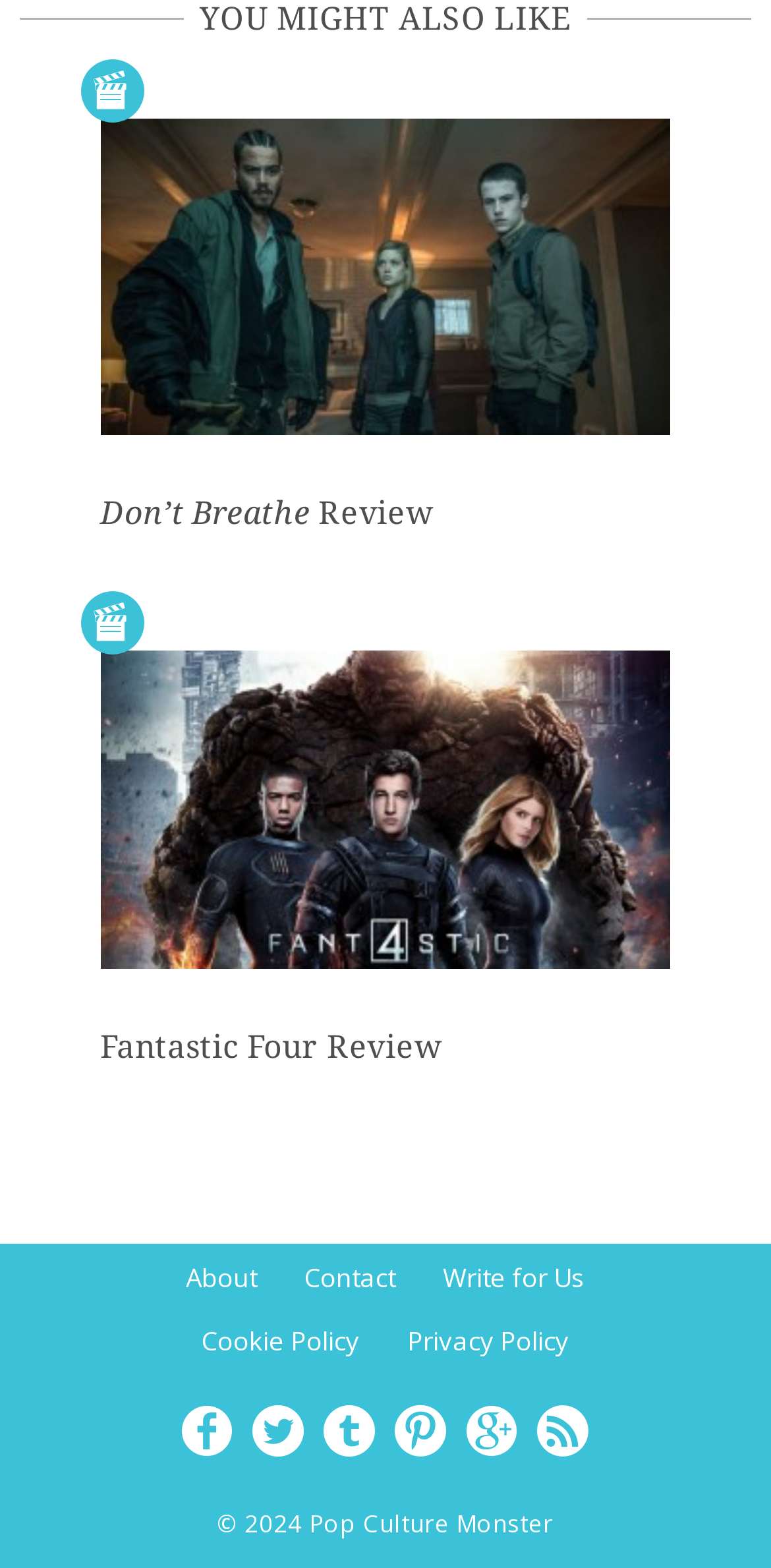Using the element description: "alt="Featured Image Fantastic Four Review"", determine the bounding box coordinates. The coordinates should be in the format [left, top, right, bottom], with values between 0 and 1.

[0.13, 0.39, 0.87, 0.643]